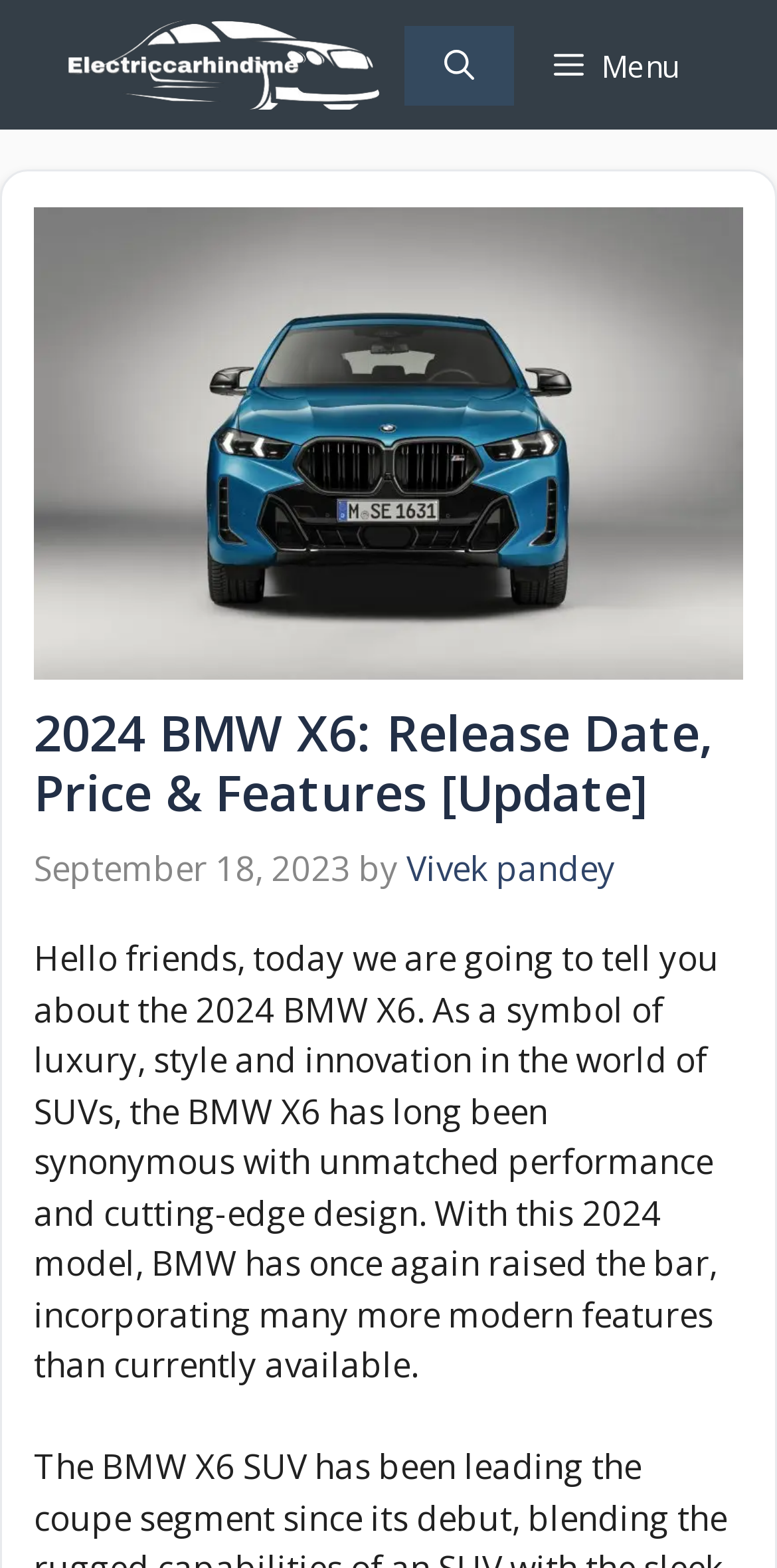What is the release date of the 2024 BMW X6? Refer to the image and provide a one-word or short phrase answer.

Not specified